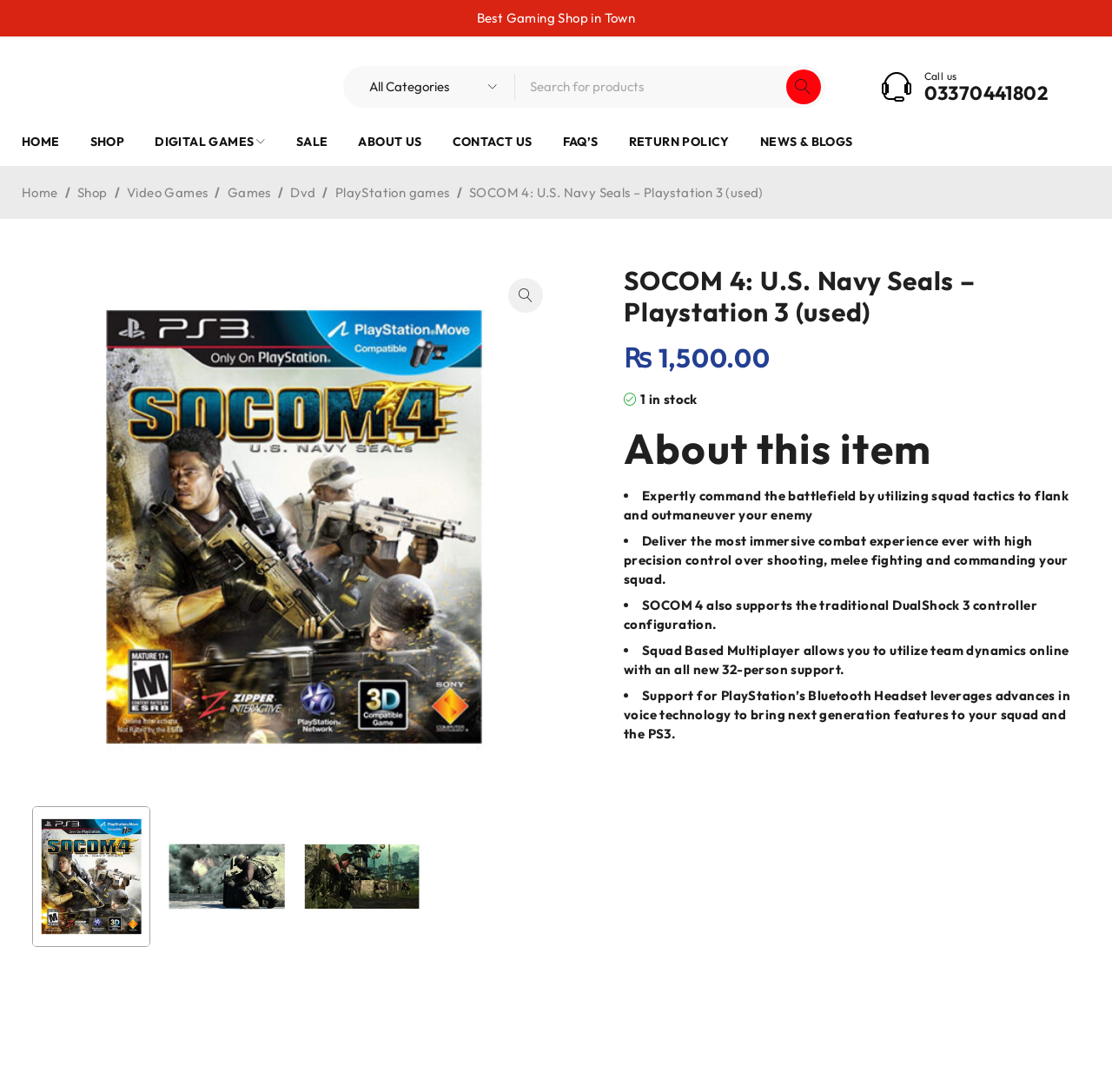Identify the bounding box coordinates of the section that should be clicked to achieve the task described: "View PlayStation games".

[0.301, 0.169, 0.404, 0.185]